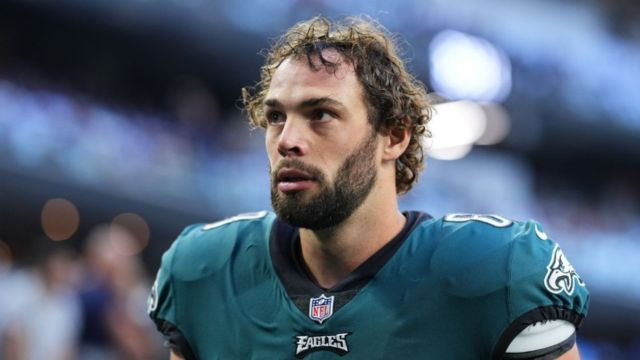Outline with detail what the image portrays.

The image features Dallas Goedert, a tight end for the Philadelphia Eagles, showcasing an intense and focused expression. He is dressed in a dark green Eagles jersey, reflecting his commitment to the team as he prepares for an upcoming game. The background hints at a bustling stadium atmosphere, underscoring the excitement of NFL events. Goedert's relationship with Aria Meyer, a fellow South Dakotan and his long-time partner, is highlighted in the accompanying text, emphasizing their enduring bond that blossomed during their high school years and continued into their college experience at South Dakota State University. While they keep many details of their relationship private, their connection clearly thrives beneath the spotlight, revealing a tale of friendship and support amidst the pressures of professional football.